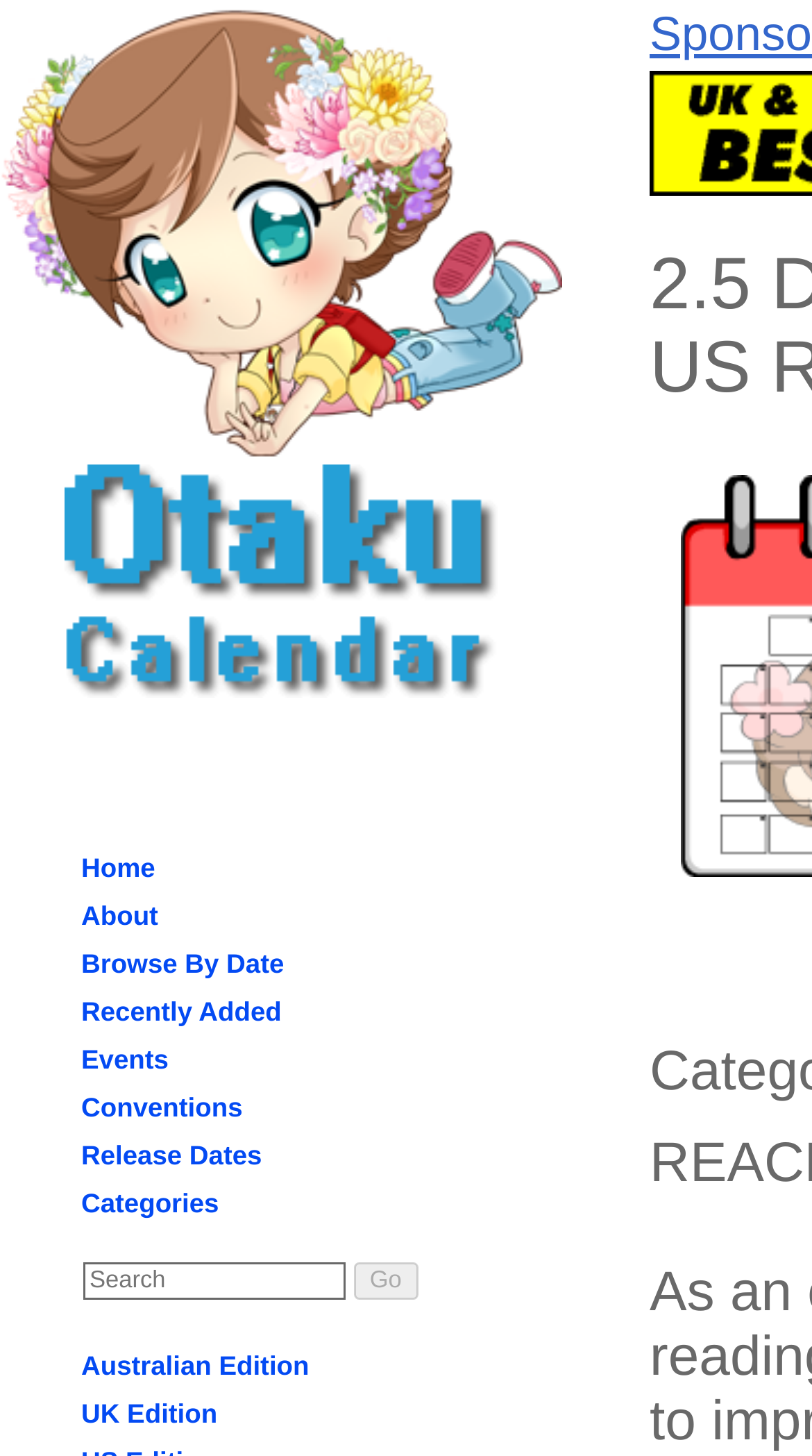Refer to the image and provide a thorough answer to this question:
What type of content can be browsed by date?

The question is asking about the type of content that can be browsed by date. By looking at the link 'Browse By Date', we can infer that the type of content that can be browsed by date is related to anime, manga, and Japanese culture, which is the theme of the Otaku Calendar website.